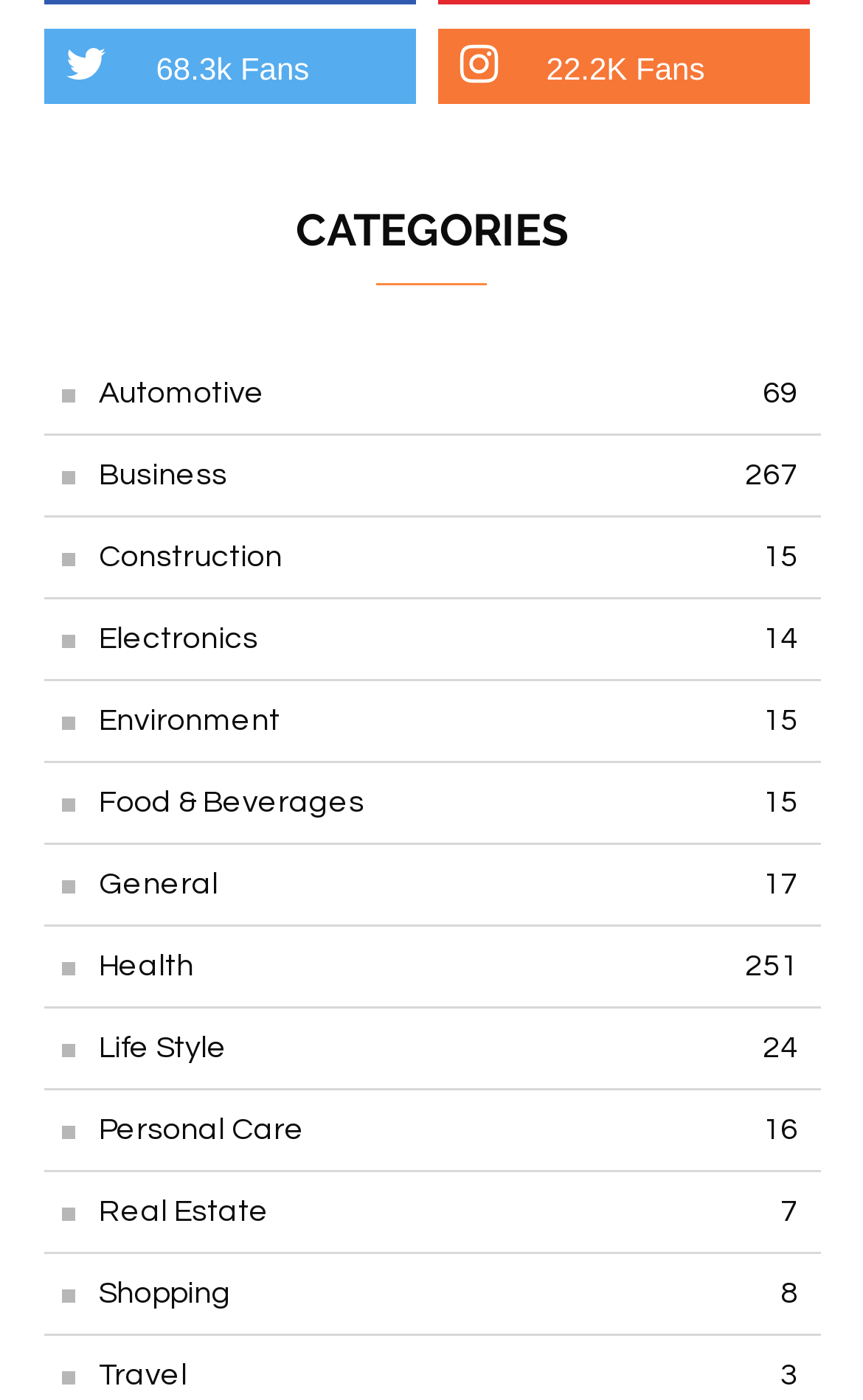Using the webpage screenshot, find the UI element described by Food & Beverages 15. Provide the bounding box coordinates in the format (top-left x, top-left y, bottom-right x, bottom-right y), ensuring all values are floating point numbers between 0 and 1.

[0.05, 0.545, 0.95, 0.603]